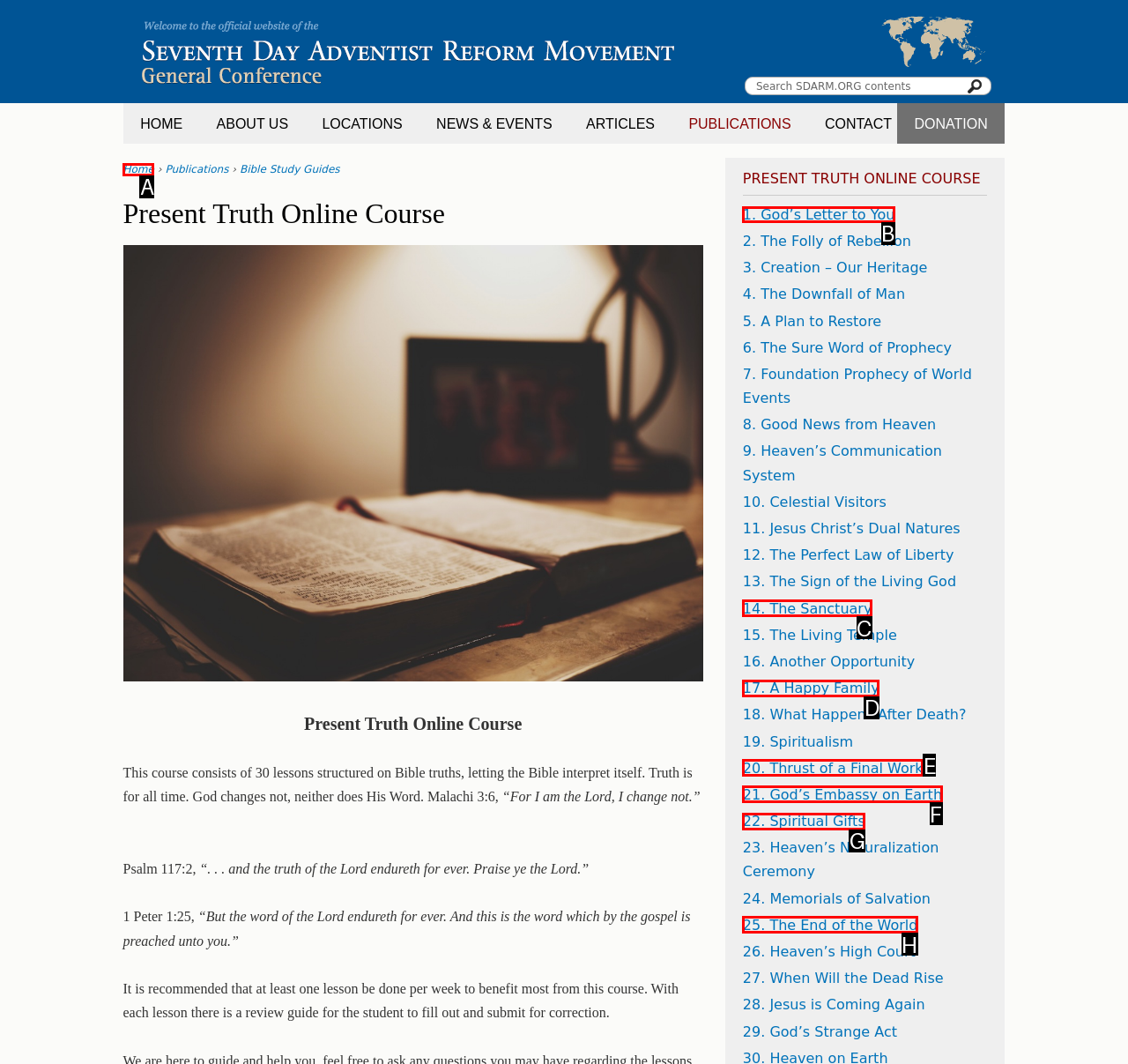To achieve the task: Search for products, which HTML element do you need to click?
Respond with the letter of the correct option from the given choices.

None